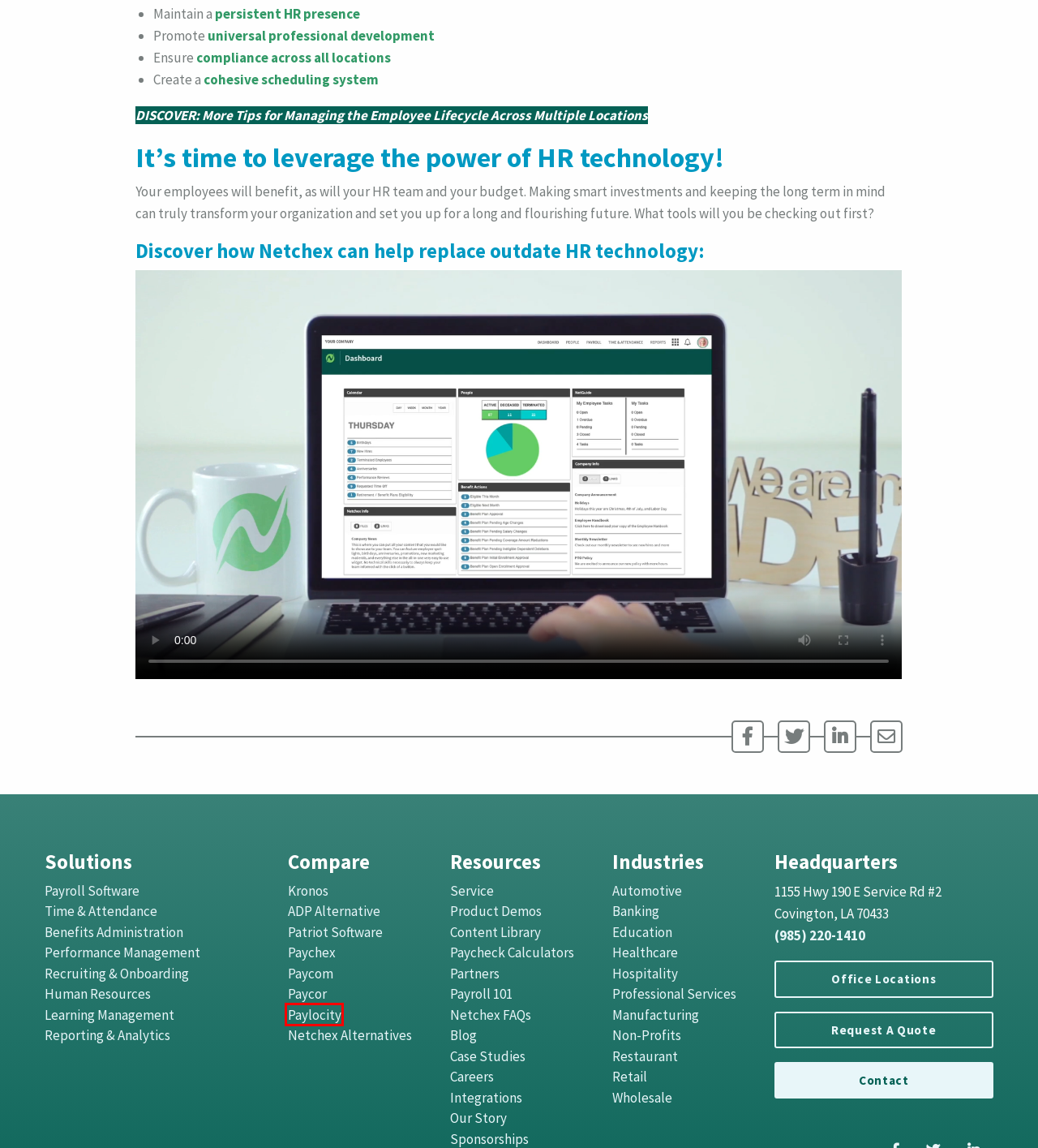You see a screenshot of a webpage with a red bounding box surrounding an element. Pick the webpage description that most accurately represents the new webpage after interacting with the element in the red bounding box. The options are:
A. Product Demos | Netchex | Human Resources | NetRecruiter
B. Payroll Software for Automotive Organizations | Netchex
C. Paylocity Alternative | Netchex
D. Top Reasons Why Your Company Needs to Use Employee Scheduling Software | Netchex
E. Payroll Software | Online Payroll System | Netchex
F. Wholesale & Distribution - Netchex
G. How to Create an Effective Employee Training Program Using LMS - Netchex
H. Benefits of Using a Learning Management System to Promote Continuous Learning - Netchex

C